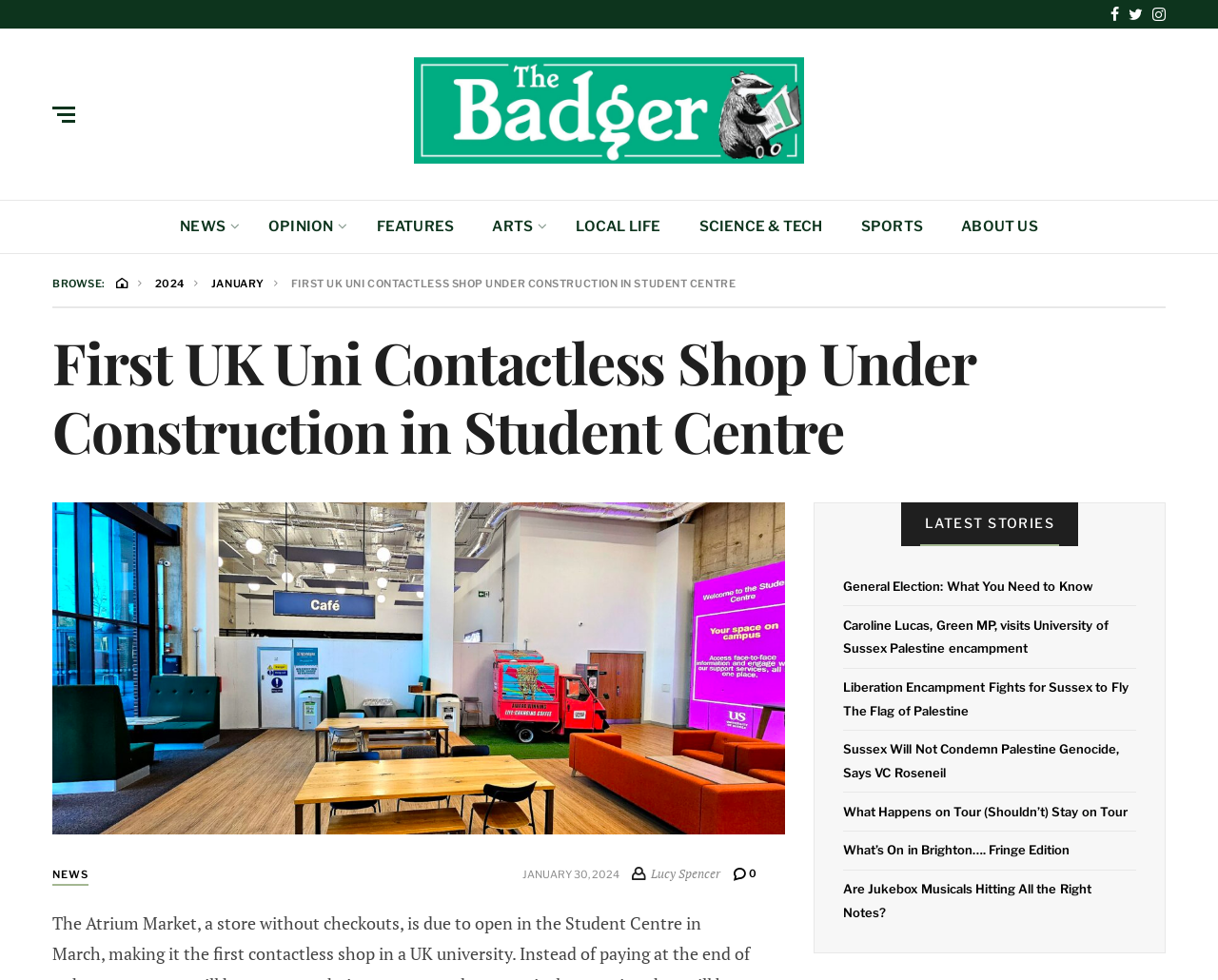Please locate and retrieve the main header text of the webpage.

First UK Uni Contactless Shop Under Construction in Student Centre